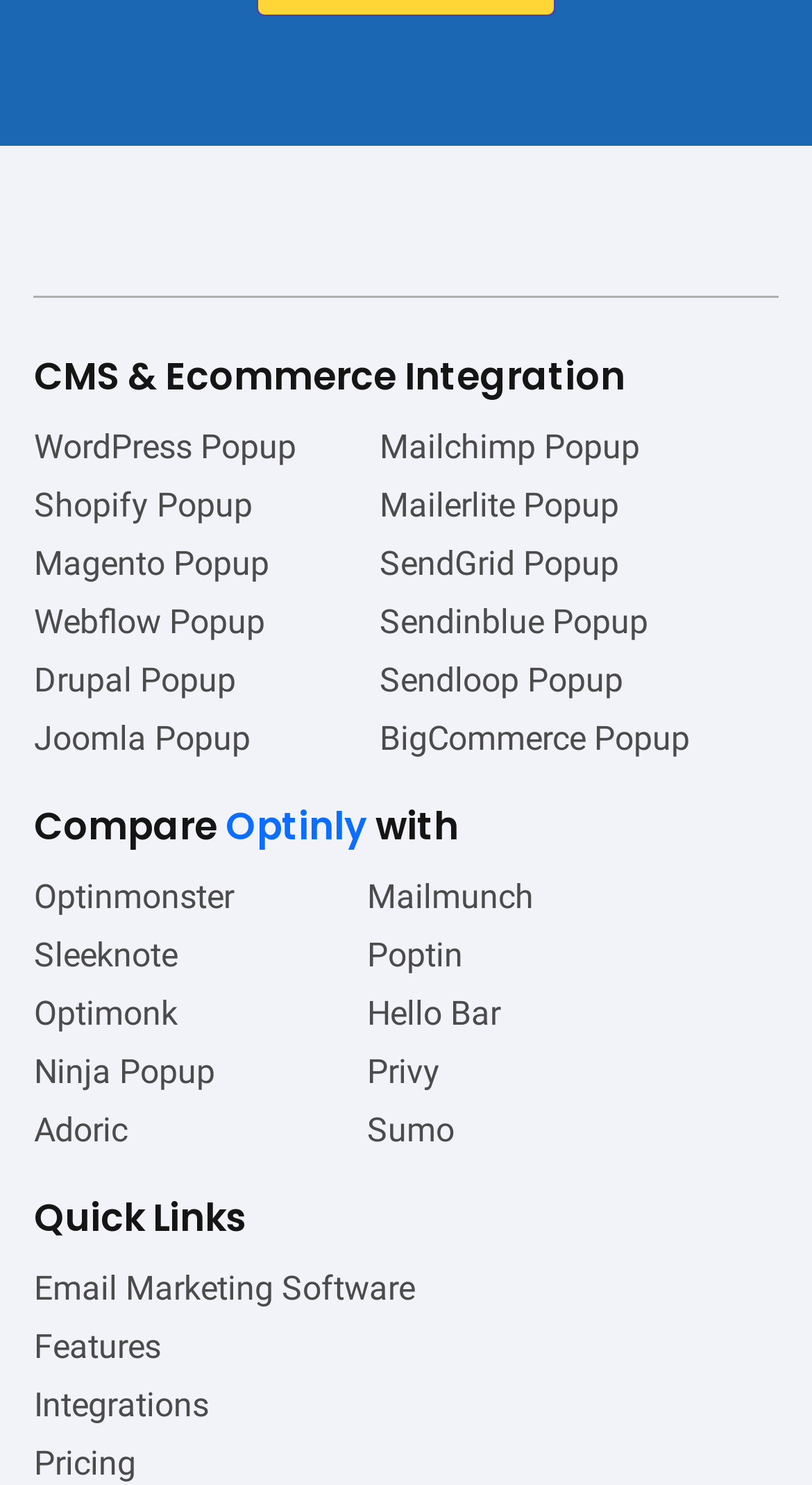Pinpoint the bounding box coordinates of the element that must be clicked to accomplish the following instruction: "Click on Optinmonster". The coordinates should be in the format of four float numbers between 0 and 1, i.e., [left, top, right, bottom].

[0.042, 0.587, 0.288, 0.621]